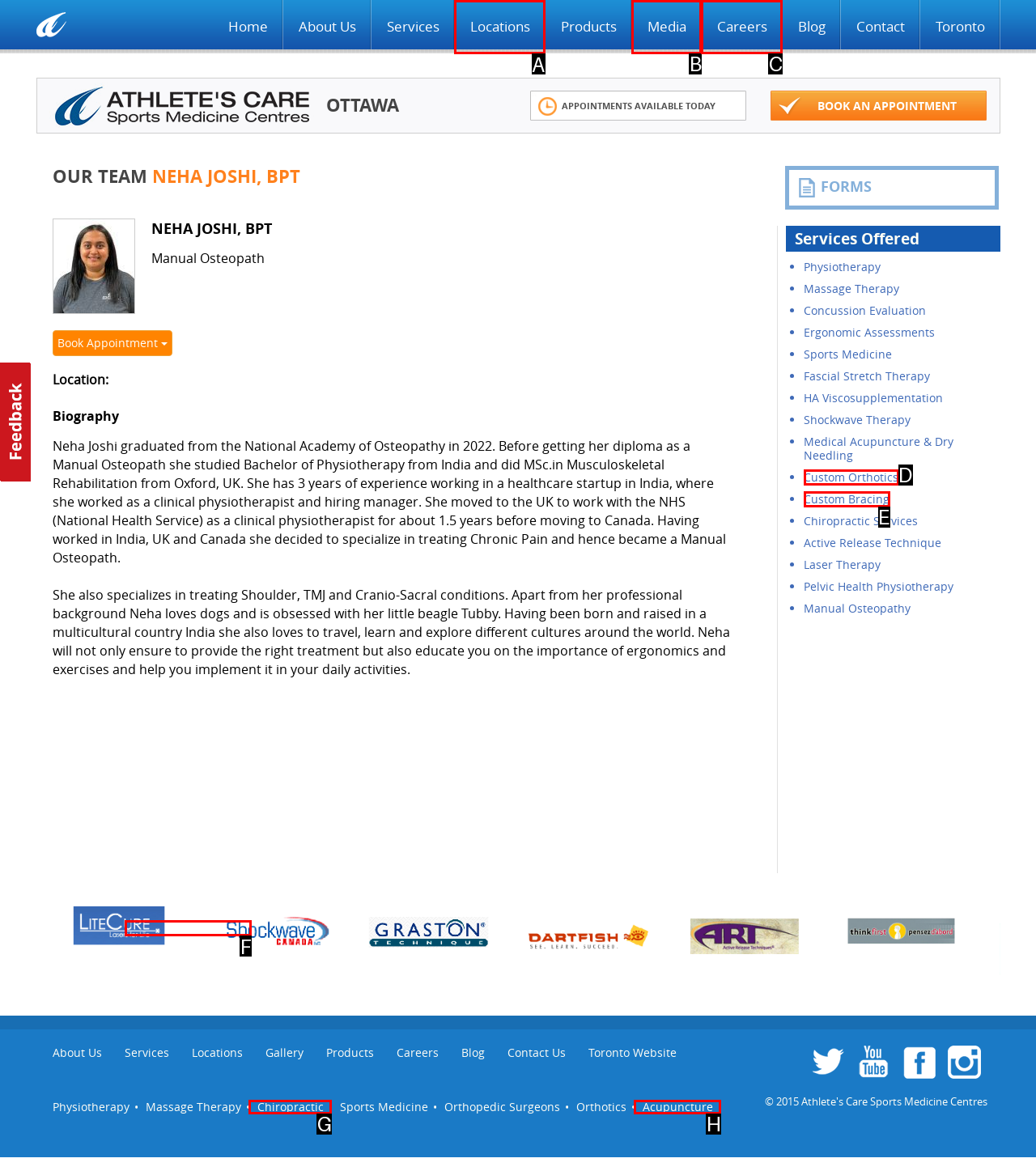Select the letter of the UI element you need to click to complete this task: Click on the 'Locations' link.

A